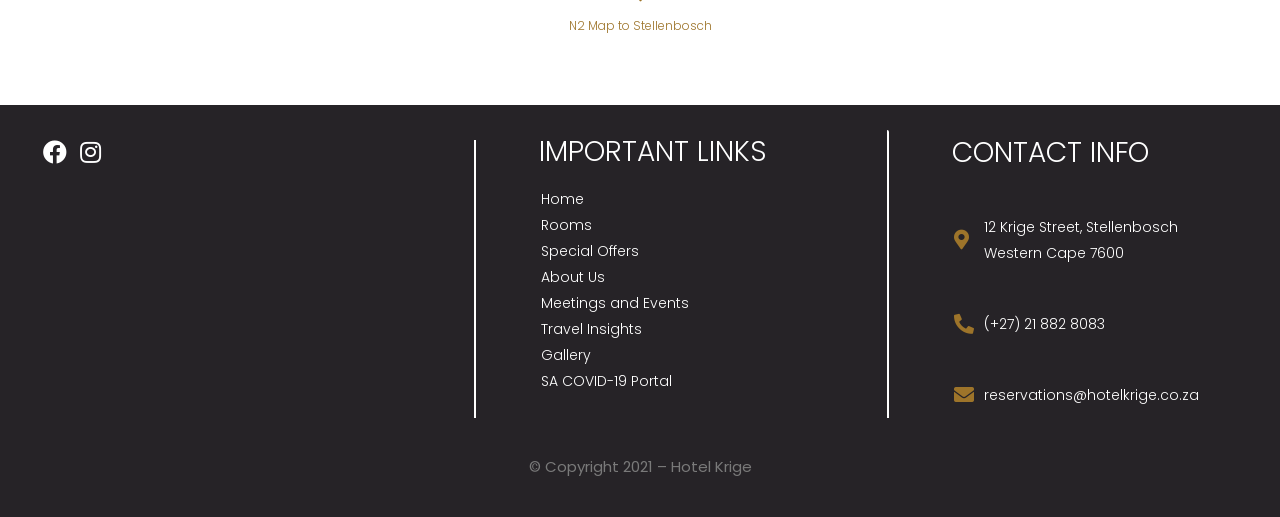What is the phone number of the hotel?
Based on the image, respond with a single word or phrase.

(+27) 21 882 8083